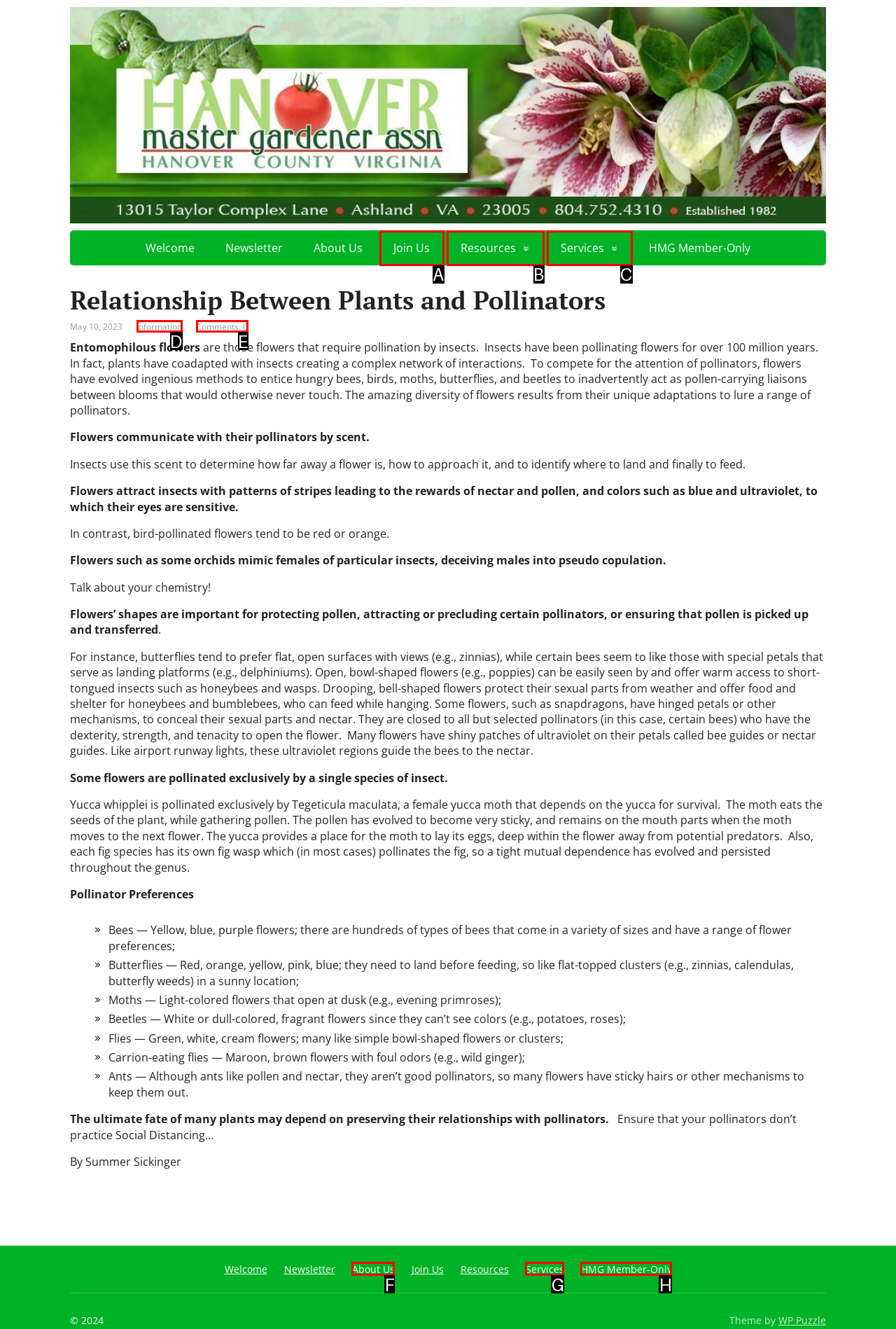Which option is described as follows: About Us
Answer with the letter of the matching option directly.

F